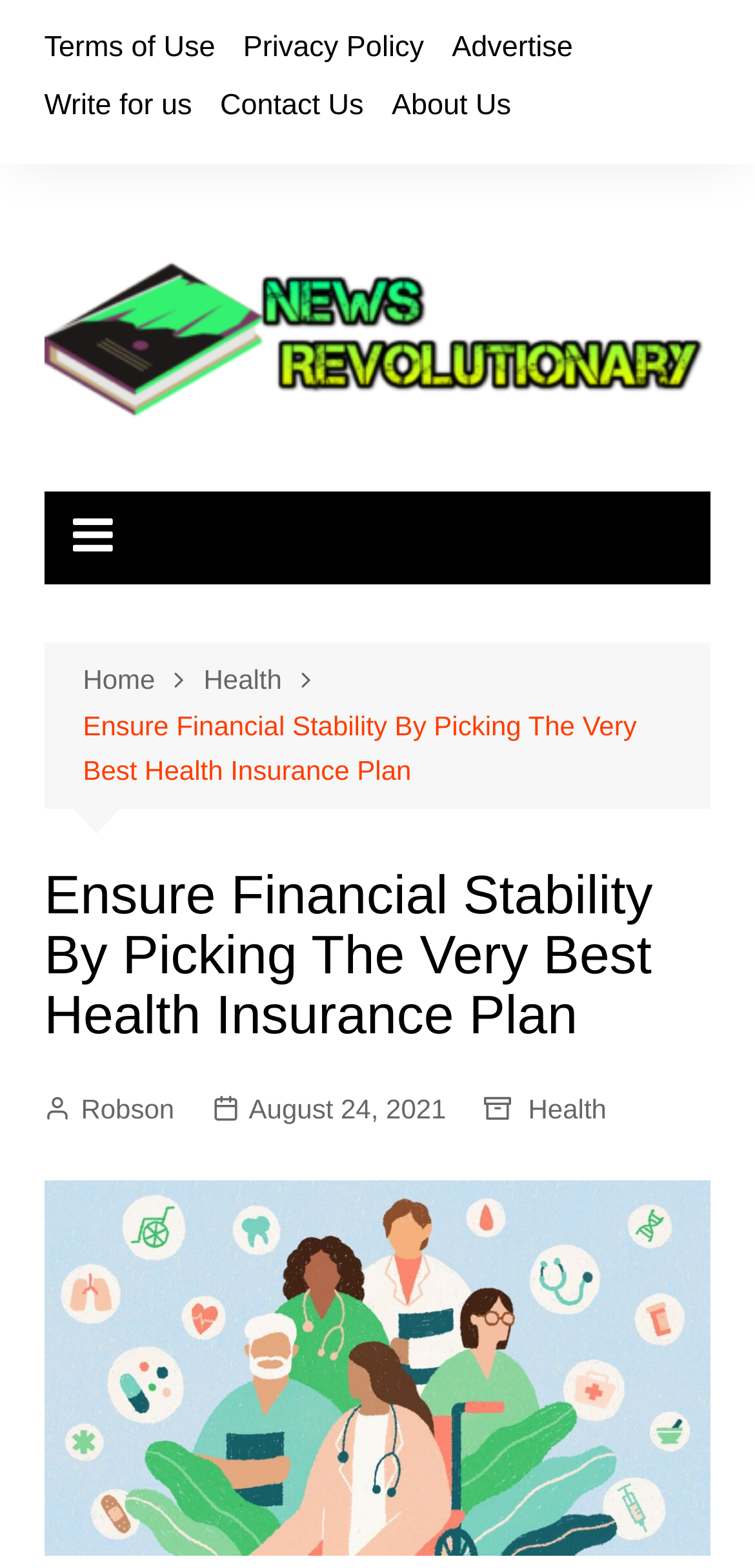Offer a comprehensive description of the webpage’s content and structure.

The webpage is about health insurance, specifically discussing the importance of having a health insurance plan due to rising medical costs. 

At the top of the page, there are several links, including "Terms of Use", "Privacy Policy", "Advertise", "Write for us", "Contact Us", and "About Us", which are positioned horizontally across the page. Below these links, there is a prominent link to "News Revolutionary" accompanied by an image with the same name. 

To the right of the "News Revolutionary" link, there is a navigation menu with breadcrumbs, which includes links to "Home", "Health", and the current page, "Ensure Financial Stability By Picking The Very Best Health Insurance Plan". 

Below the navigation menu, there is a heading with the same title as the webpage, "Ensure Financial Stability By Picking The Very Best Health Insurance Plan". 

Underneath the heading, there are several links, including the author's name "Robson", the publication date "August 24, 2021", and a category link to "Health". 

The main content of the webpage is accompanied by a large image that spans the width of the page, which is likely related to the topic of health insurance.